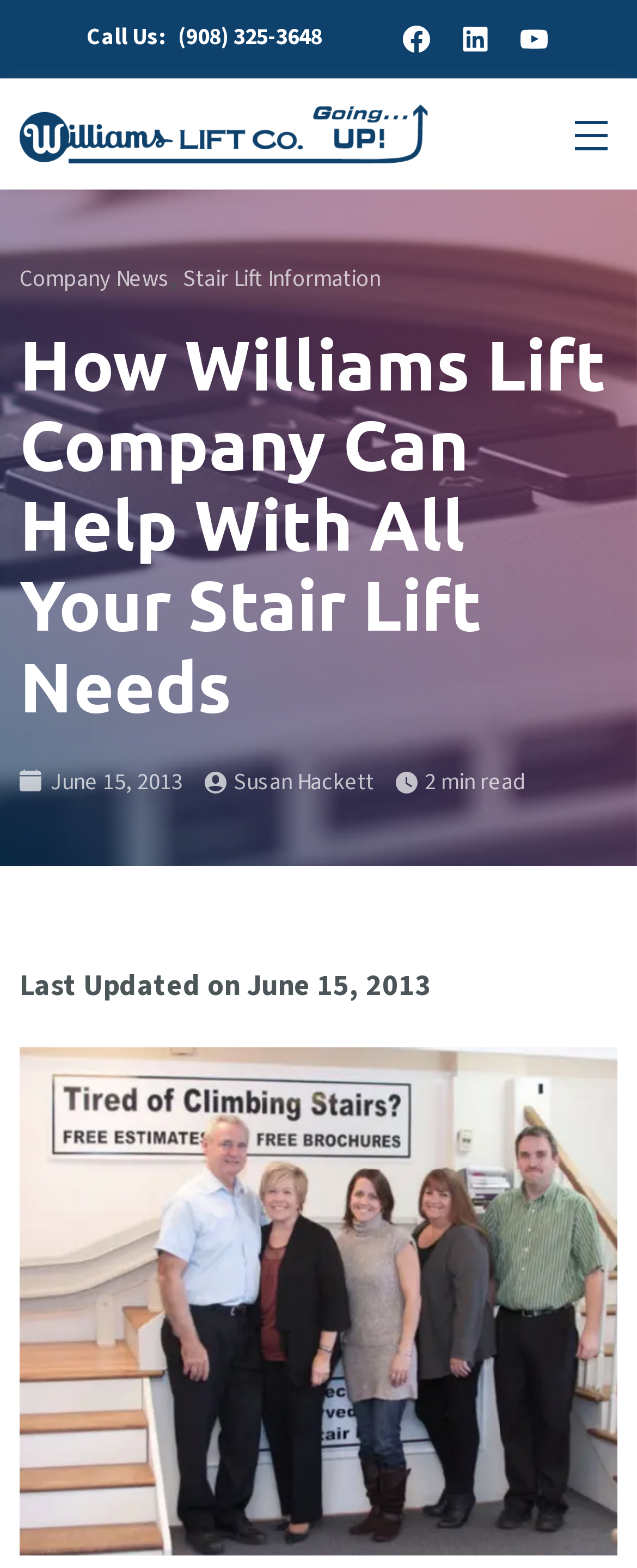What is the phone number to call?
Give a thorough and detailed response to the question.

I found the phone number by looking at the top section of the webpage, where it says 'Call Us:' and then the phone number is provided as '(908) 325-3648'.